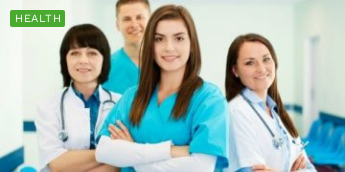What is the atmosphere of the medical facility?
Answer the question with a single word or phrase by looking at the picture.

Calm and inviting